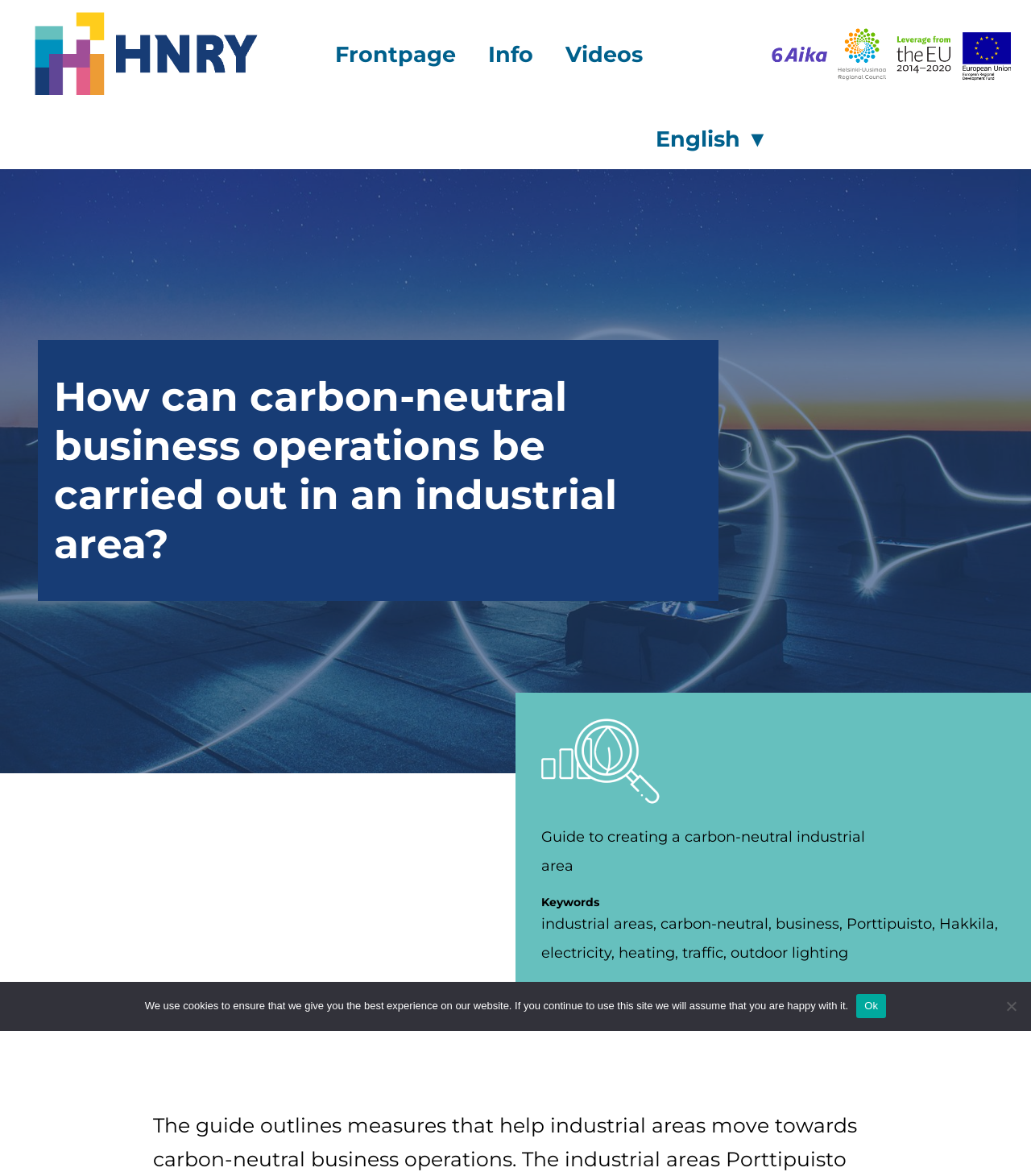What are the keywords related to the webpage?
Give a one-word or short-phrase answer derived from the screenshot.

industrial areas, carbon-neutral, business